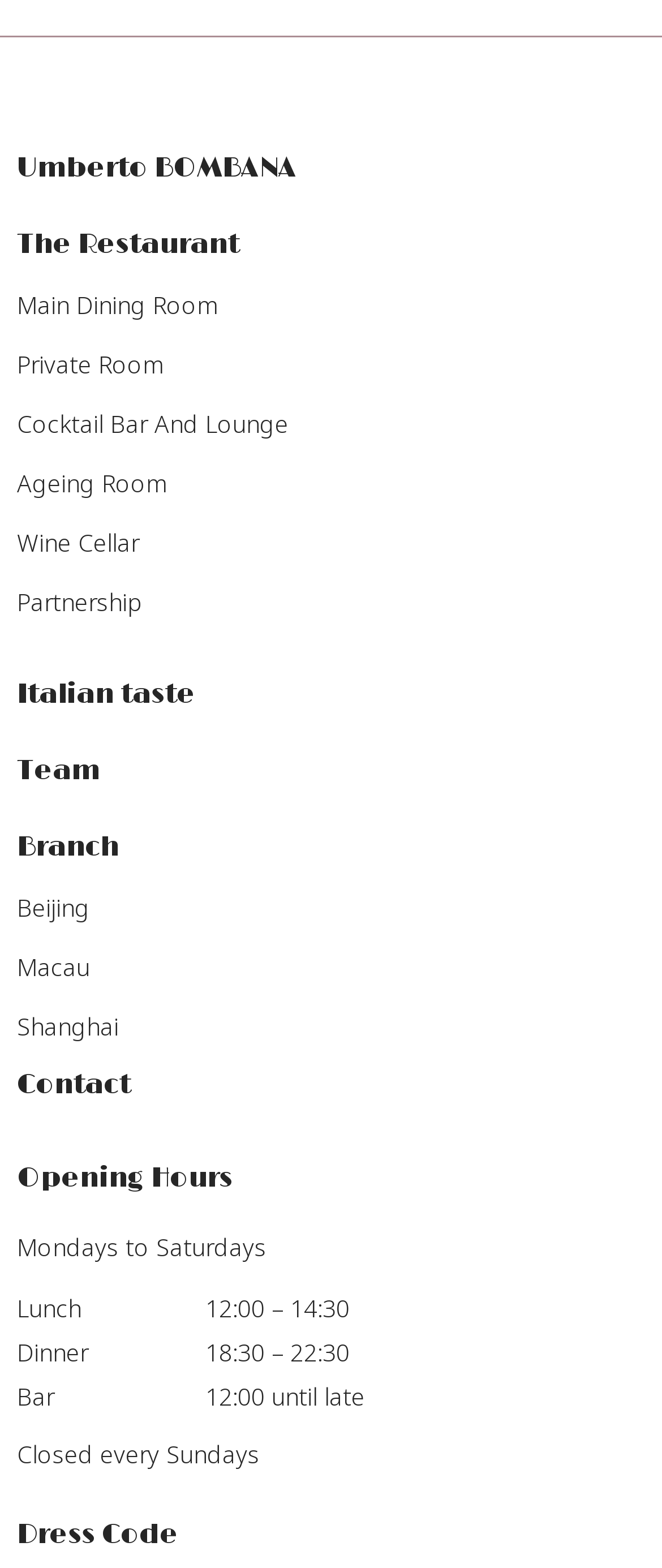How many sections are there in the main dining room?
Please provide a comprehensive answer based on the contents of the image.

There is no information provided about the number of sections in the main dining room. The webpage only mentions the 'Main Dining Room' as a separate section, but does not provide further details.